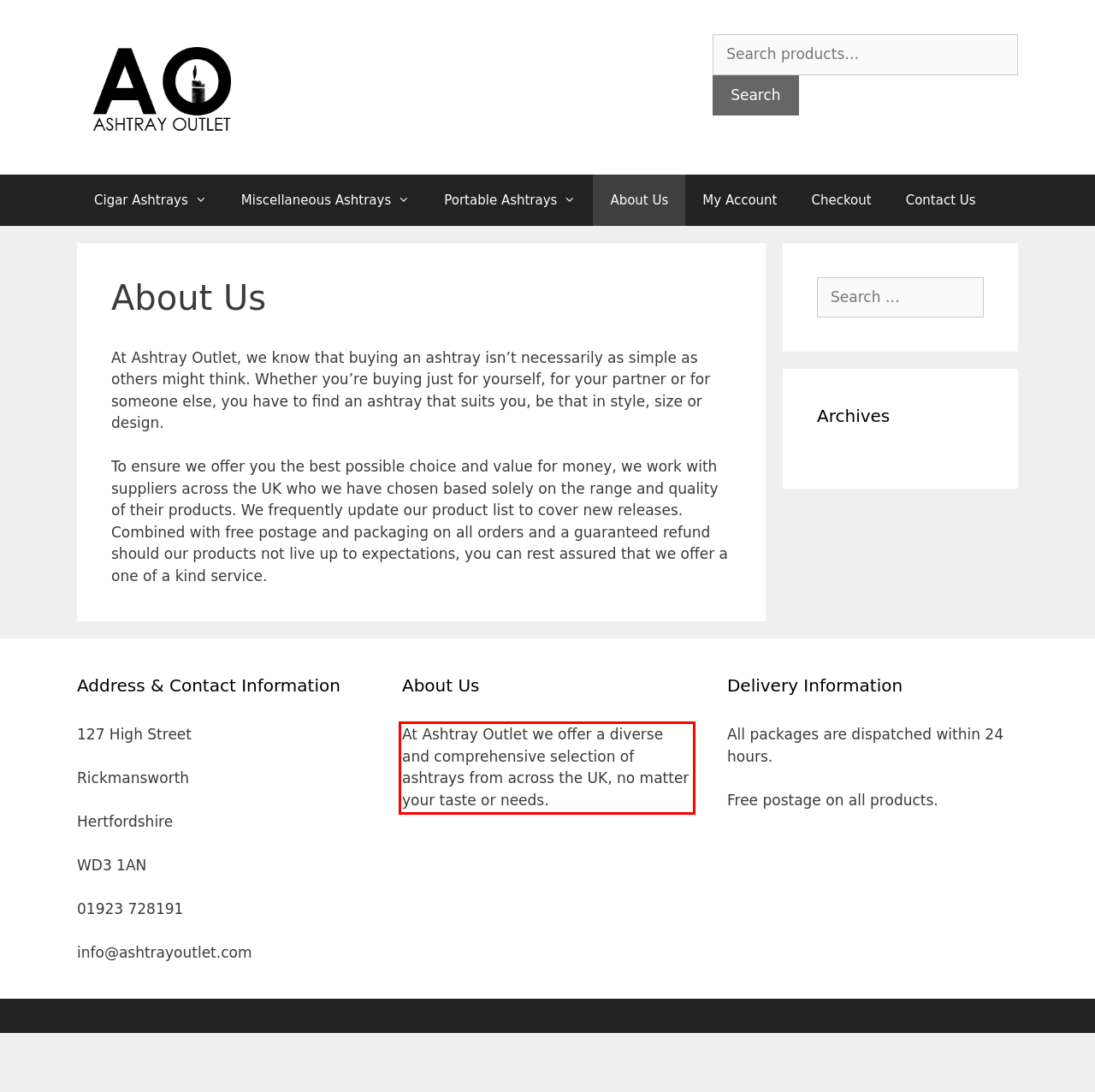You are presented with a webpage screenshot featuring a red bounding box. Perform OCR on the text inside the red bounding box and extract the content.

At Ashtray Outlet we offer a diverse and comprehensive selection of ashtrays from across the UK, no matter your taste or needs.